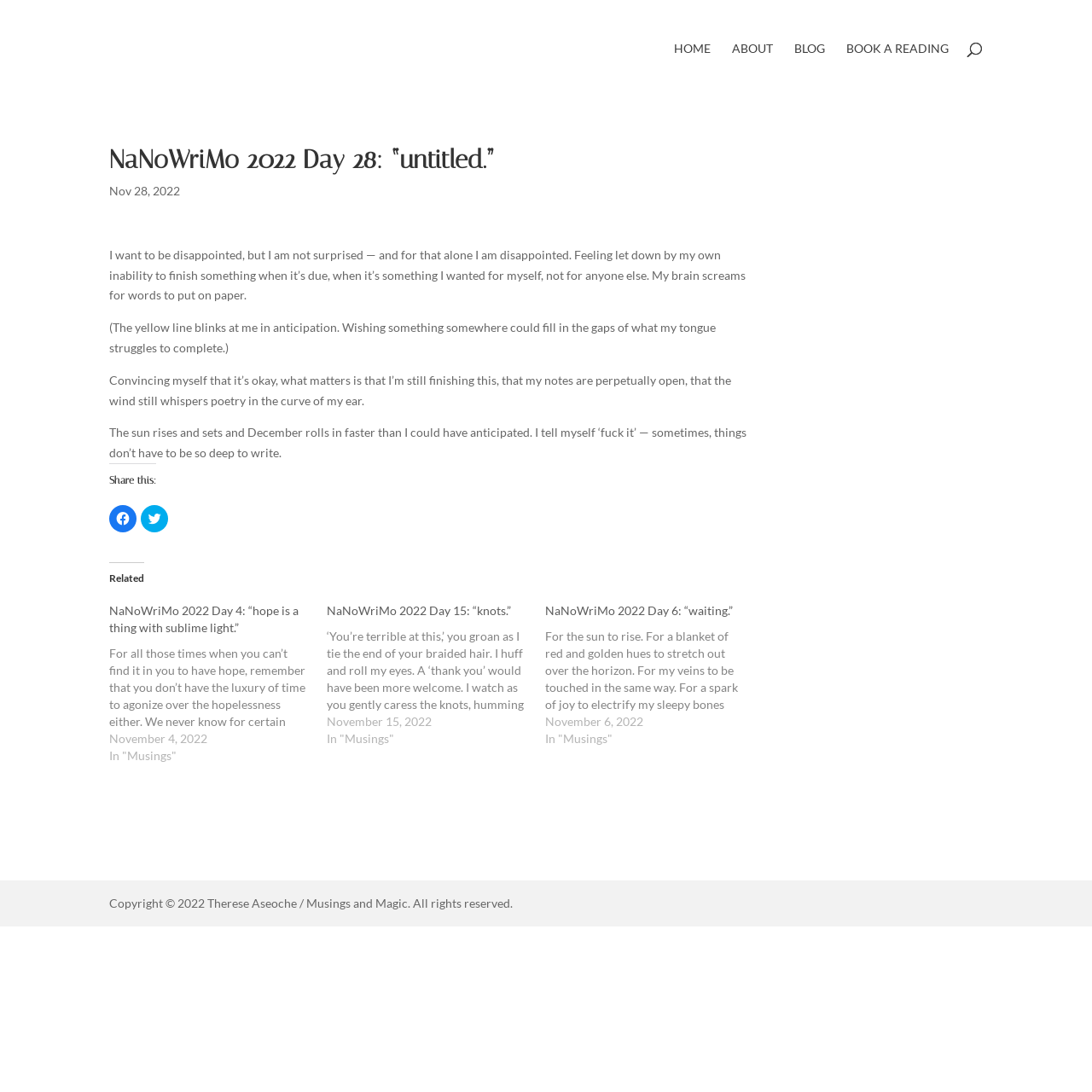What is the purpose of the link 'BOOK A READING'? Examine the screenshot and reply using just one word or a brief phrase.

To book a reading